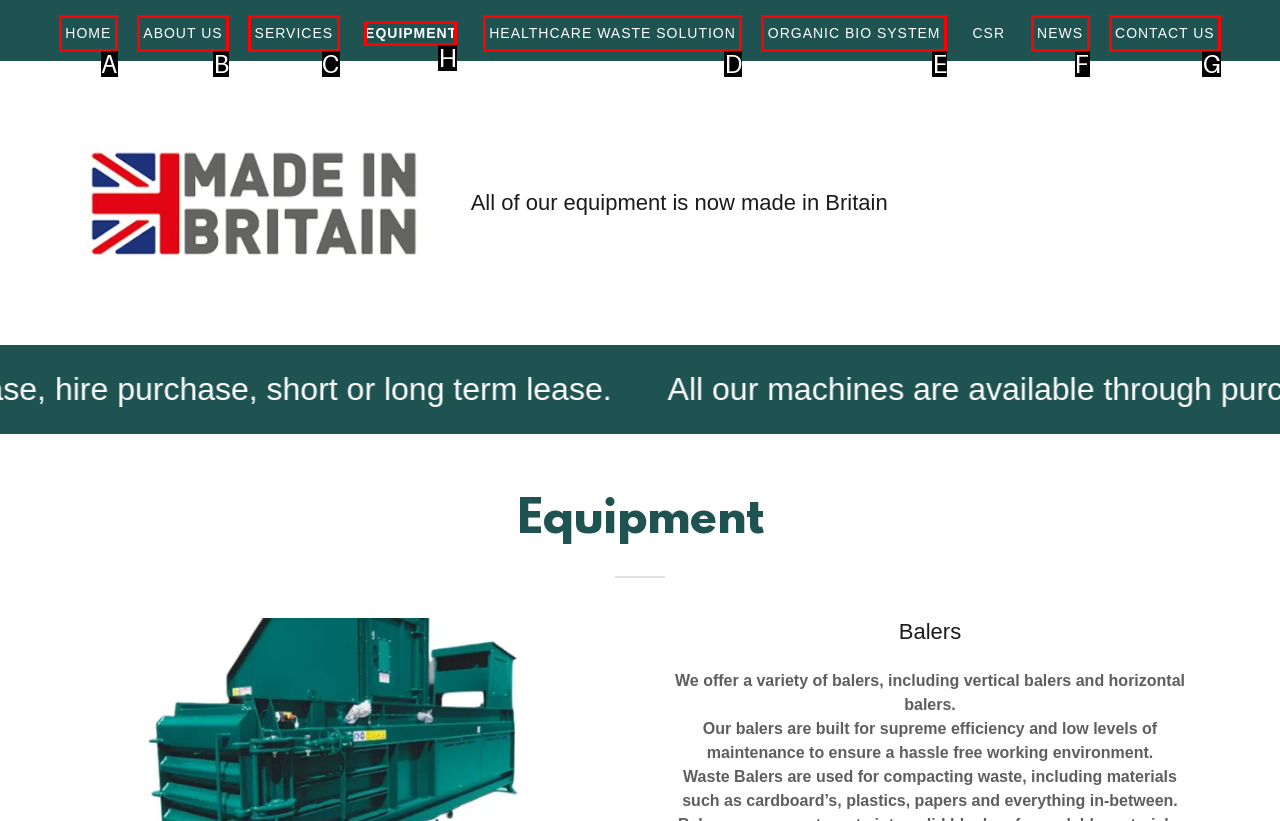Tell me which option I should click to complete the following task: Click EQUIPMENT
Answer with the option's letter from the given choices directly.

H